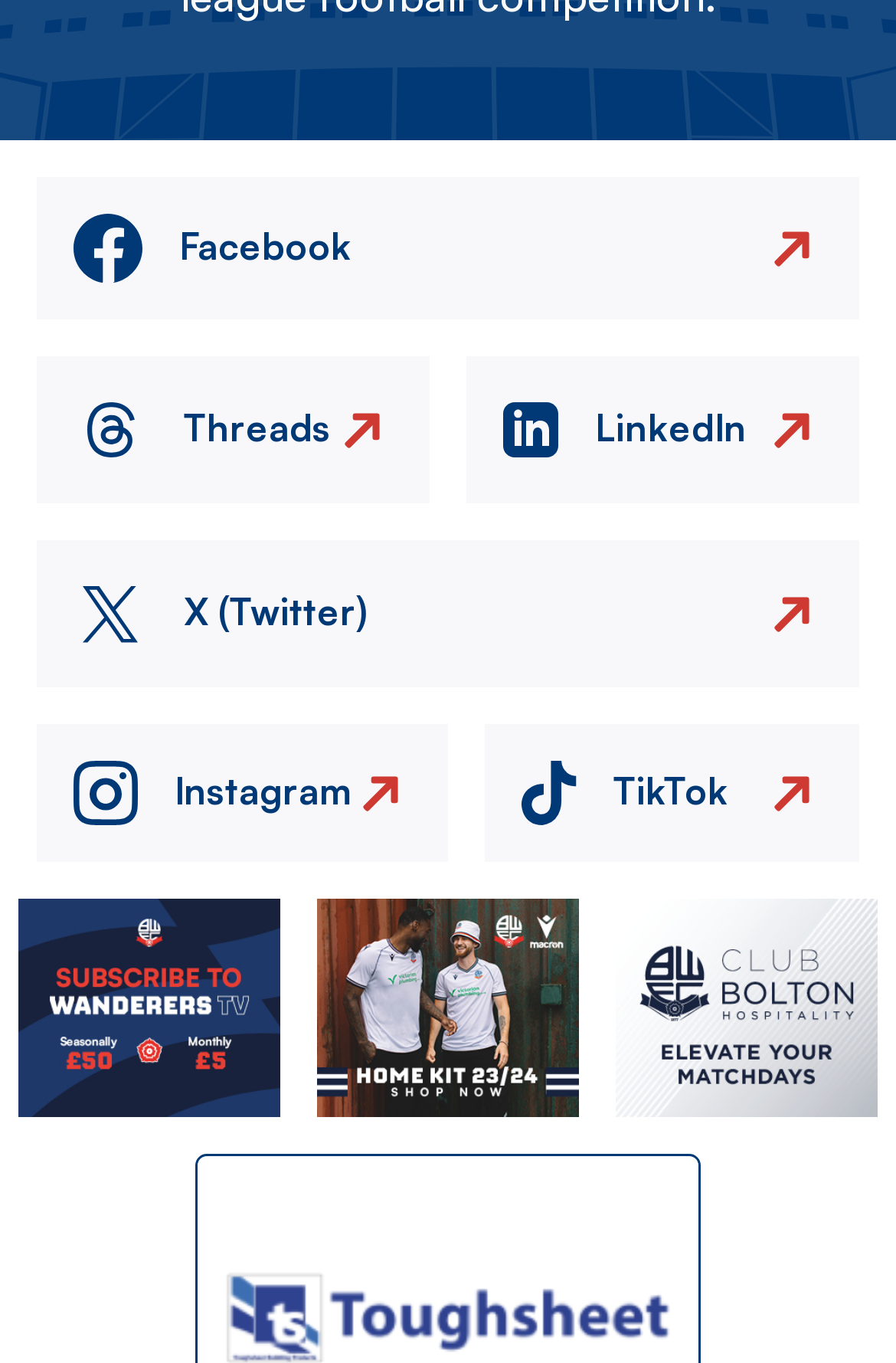Please identify the bounding box coordinates of the clickable area that will fulfill the following instruction: "View AD 1". The coordinates should be in the format of four float numbers between 0 and 1, i.e., [left, top, right, bottom].

[0.021, 0.719, 0.313, 0.753]